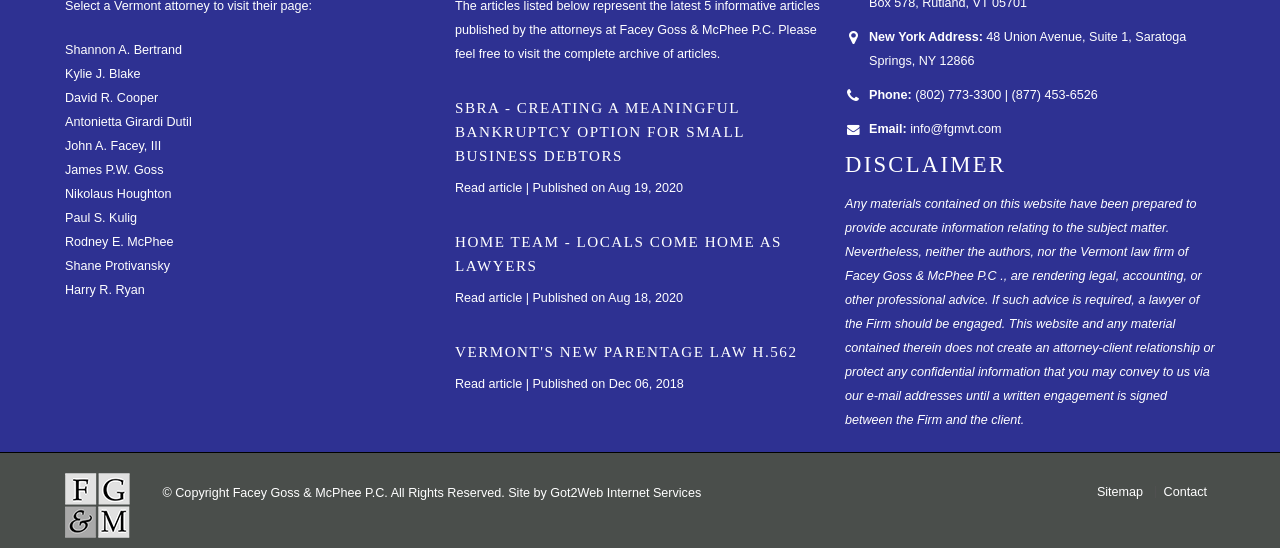Please identify the bounding box coordinates of the element I need to click to follow this instruction: "Get the contact information of the law firm".

[0.679, 0.055, 0.927, 0.124]